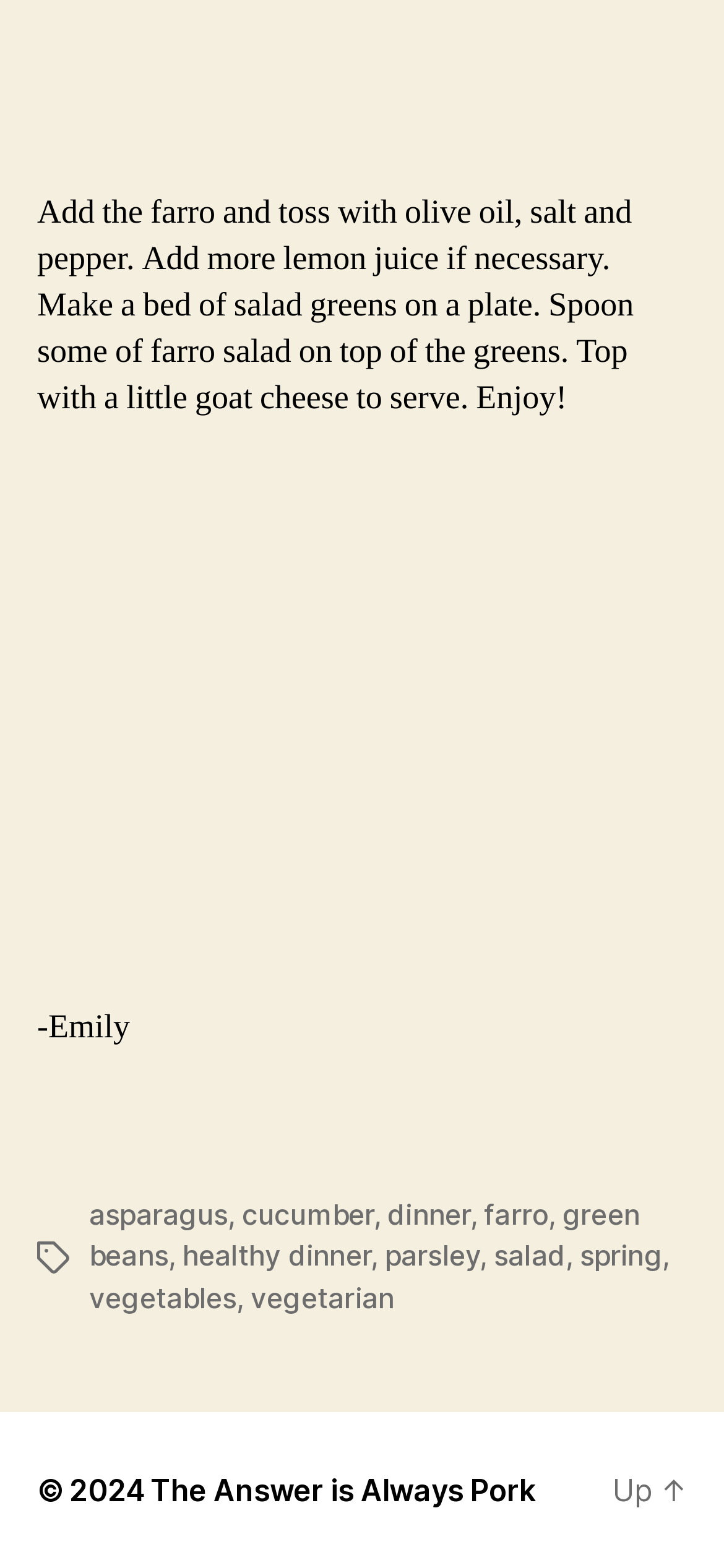Determine the bounding box coordinates of the area to click in order to meet this instruction: "Click the link to farro-asparagus-beans-3 recipe".

[0.051, 0.317, 0.949, 0.593]